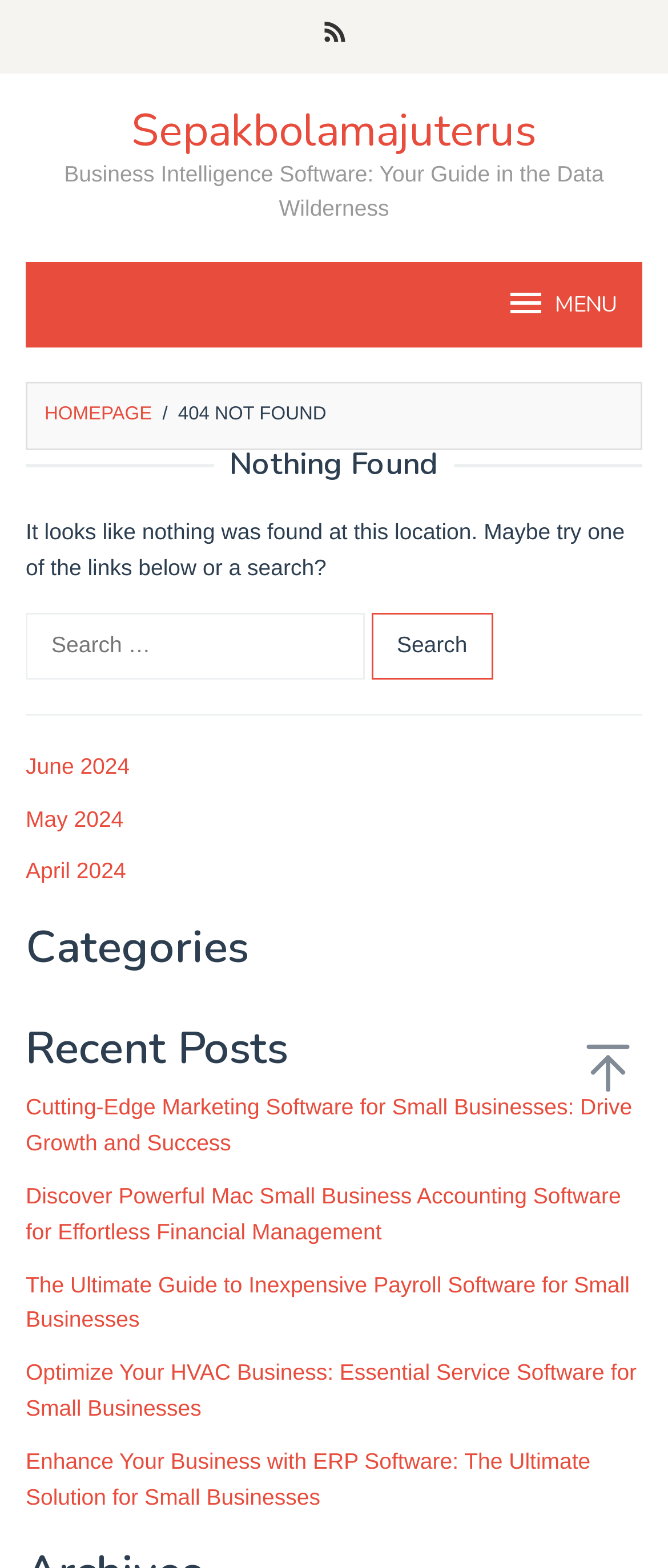Describe the webpage meticulously, covering all significant aspects.

This webpage displays a "Page not found" error message. At the top, there are several links, including "RSS" and "Sepakbolamajuterus", which are positioned side by side. Below these links, there is a static text "Business Intelligence Software: Your Guide in the Data Wilderness". 

To the right of this text, there is a "MENU" link. On the left side, there are two links, "HOMEPAGE" and a slash symbol, positioned one below the other. Next to these links, there is a static text "404 NOT FOUND". 

The main content of the page is divided into sections. The first section has two headings, "Error 404" and "Nothing Found", which are positioned at the top. Below these headings, there is a static text "It looks like nothing was found at this location. Maybe try one of the links below or a search?".

Under this text, there is a search box with a label "Search for:" and a "Search" button. Below the search box, there are several links to different months, including "June 2024", "May 2024", and "April 2024". 

The next section is headed by "Categories", but it does not contain any content. The following section is headed by "Recent Posts" and contains several links to articles, including "Cutting-Edge Marketing Software for Small Businesses: Drive Growth and Success", "Discover Powerful Mac Small Business Accounting Software for Effortless Financial Management", and others. These links are stacked vertically, one below the other.